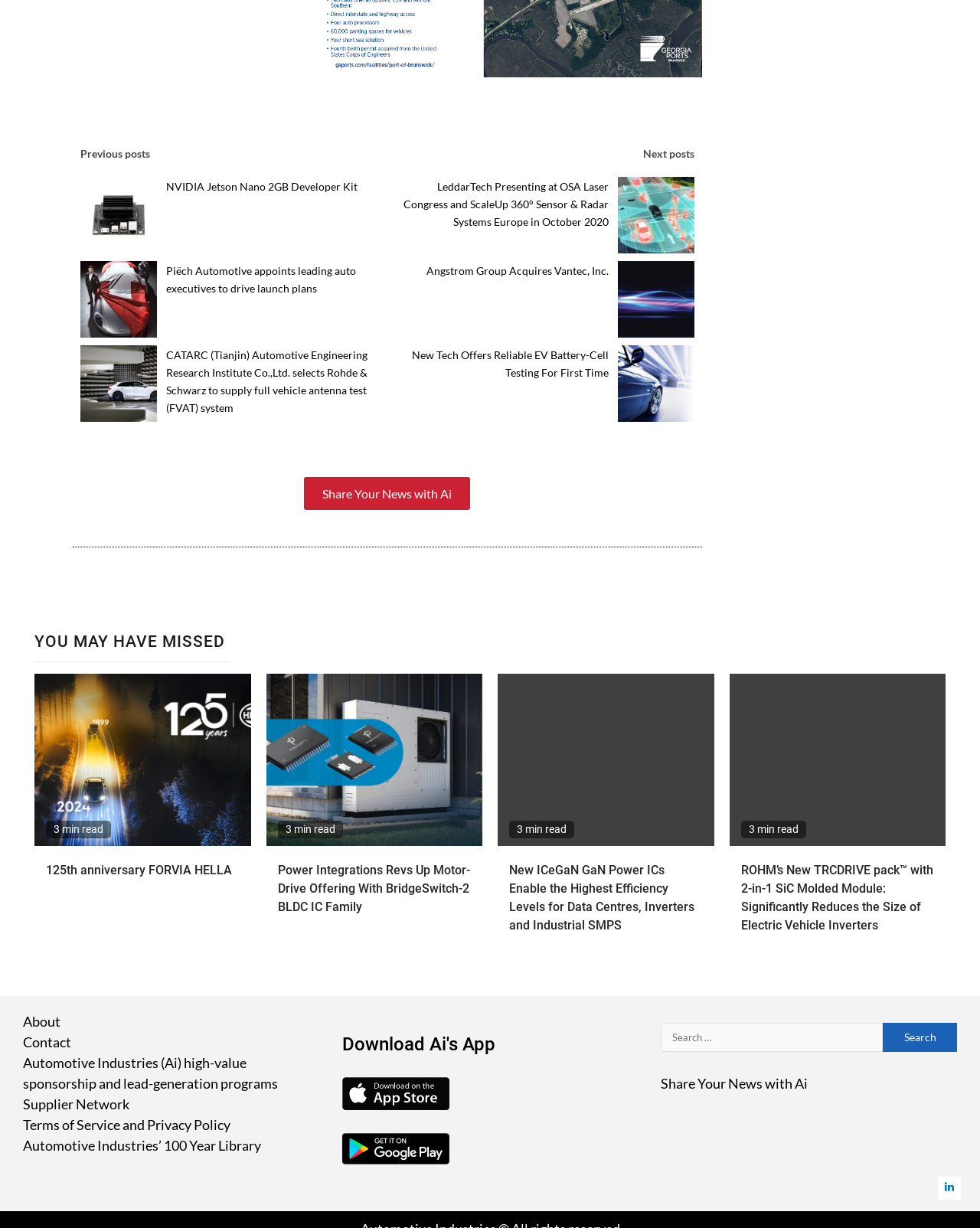Locate the bounding box coordinates of the item that should be clicked to fulfill the instruction: "click the link with version 7".

None